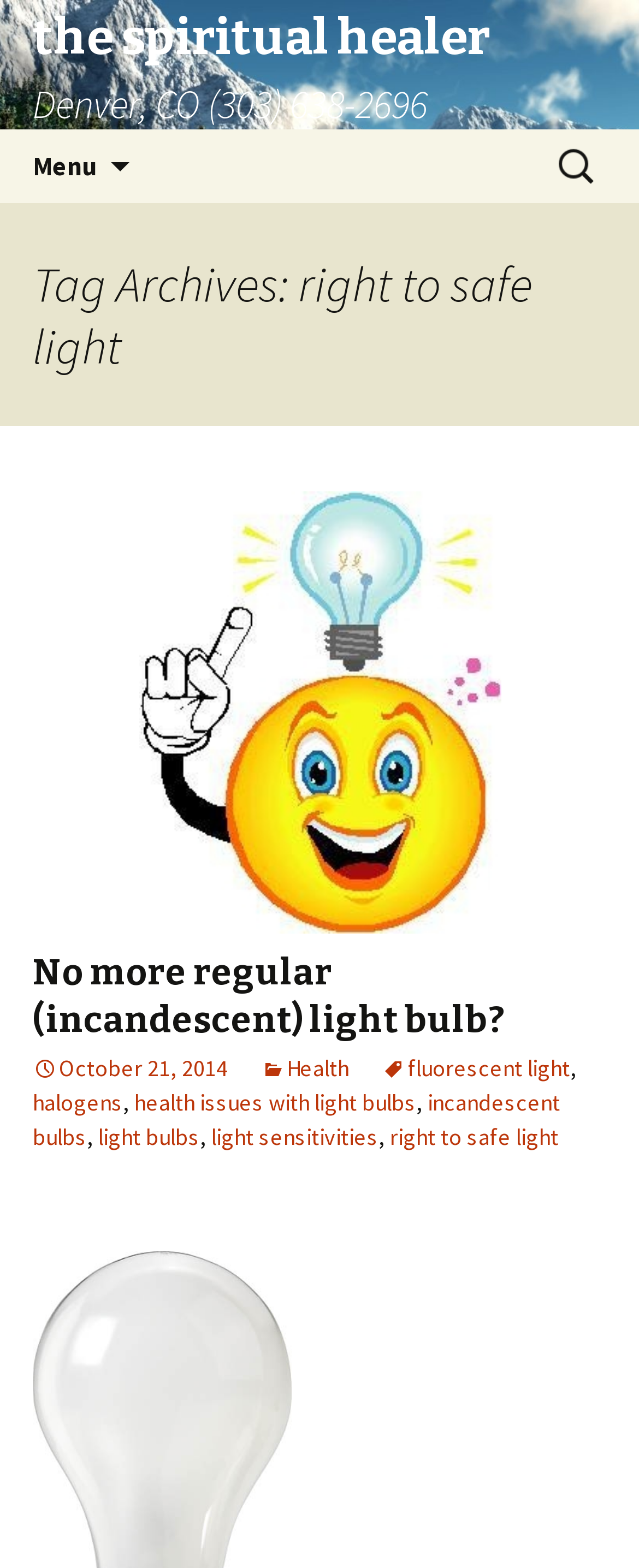Respond to the question below with a concise word or phrase:
What is the date of the article 'No more regular (incandescent) light bulb?'?

October 21, 2014